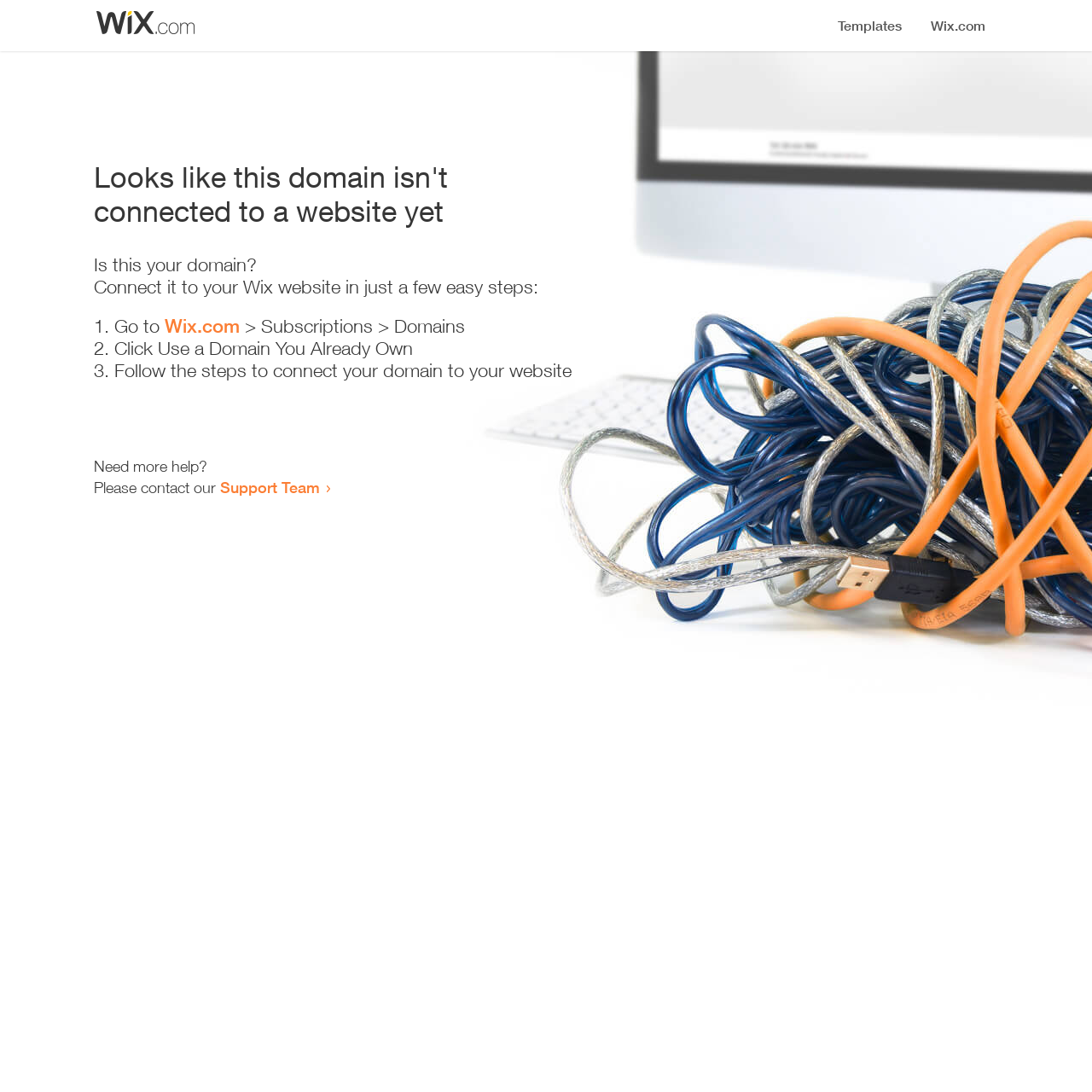Summarize the webpage with a detailed and informative caption.

The webpage appears to be an error page, indicating that a domain is not connected to a website yet. At the top, there is a small image, followed by a heading that states the error message. Below the heading, there is a series of instructions to connect the domain to a Wix website. The instructions are presented in a step-by-step format, with three numbered list items. Each list item contains a brief description of the action to take, with a link to Wix.com in the first step. 

To the right of the instructions, there is a small section that offers additional help, with a link to the Support Team. The overall layout is simple and easy to follow, with clear headings and concise text.